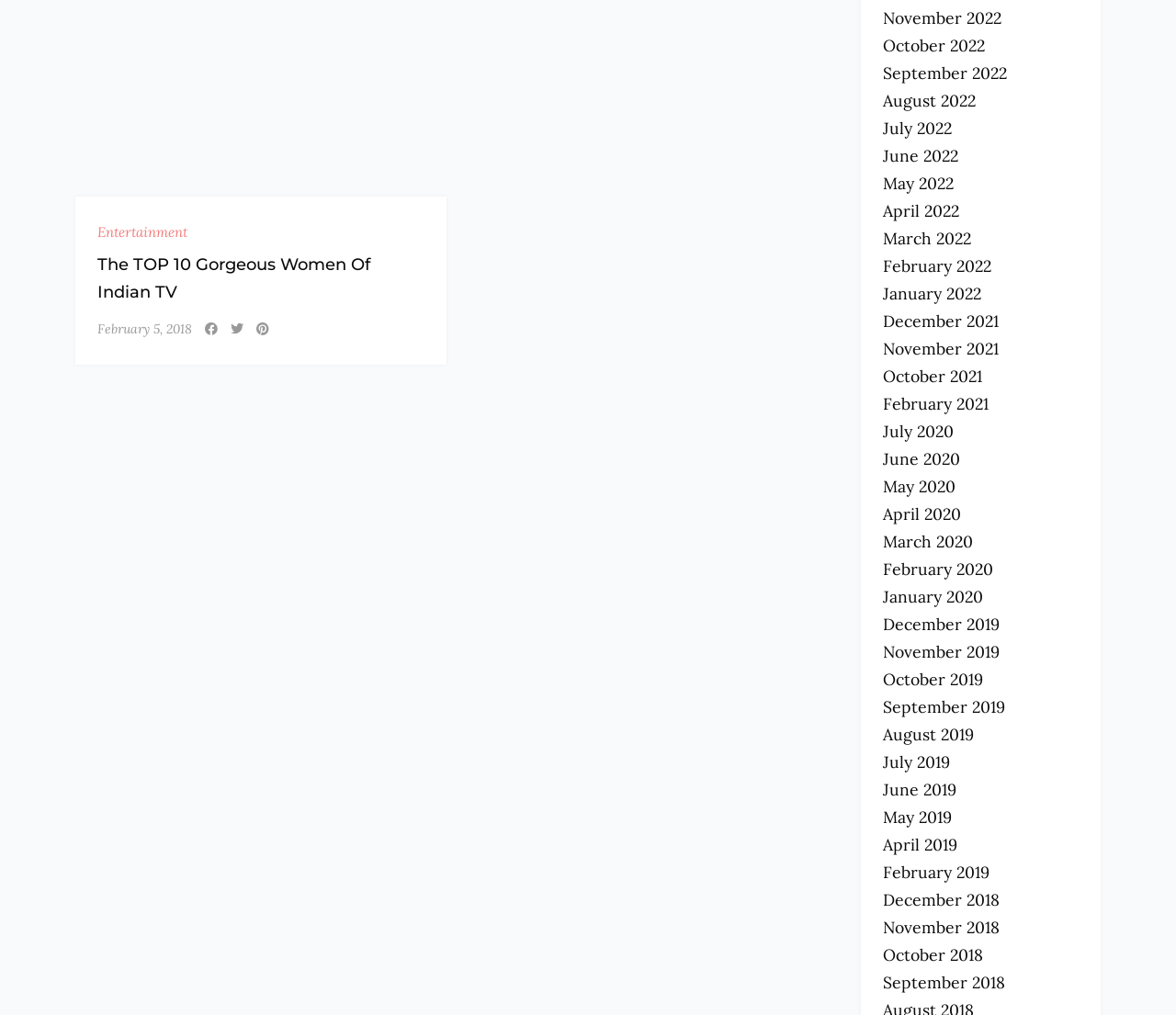Determine the bounding box coordinates for the UI element matching this description: "Entertainment".

[0.083, 0.22, 0.159, 0.237]